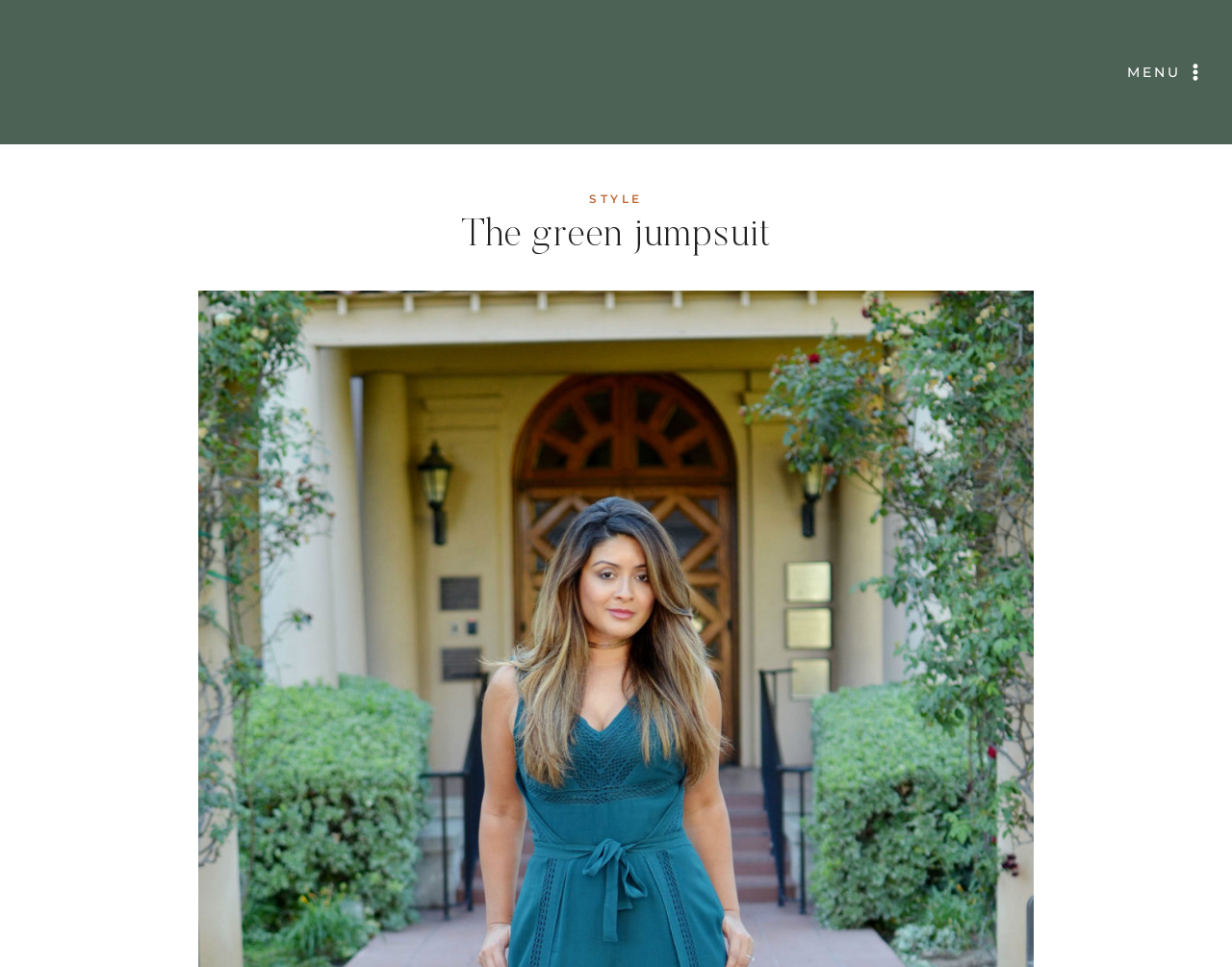Using the provided element description: "Style", identify the bounding box coordinates. The coordinates should be four floats between 0 and 1 in the order [left, top, right, bottom].

[0.478, 0.198, 0.522, 0.213]